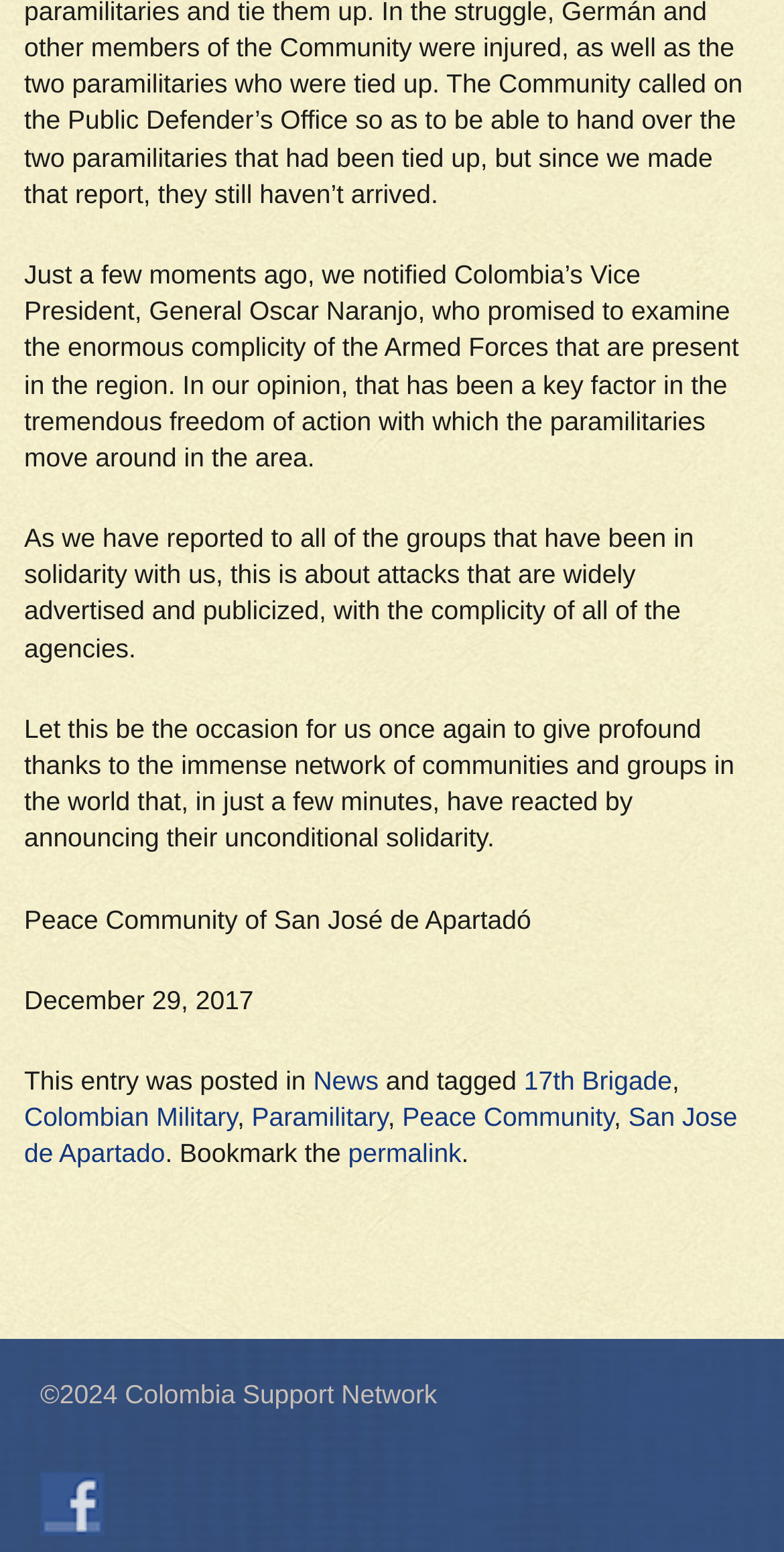What is the name of the community?
Please ensure your answer is as detailed and informative as possible.

I found the name of the community by looking at the StaticText element with the content 'Peace Community of San José de Apartadó' which is located at the coordinates [0.031, 0.582, 0.677, 0.602].